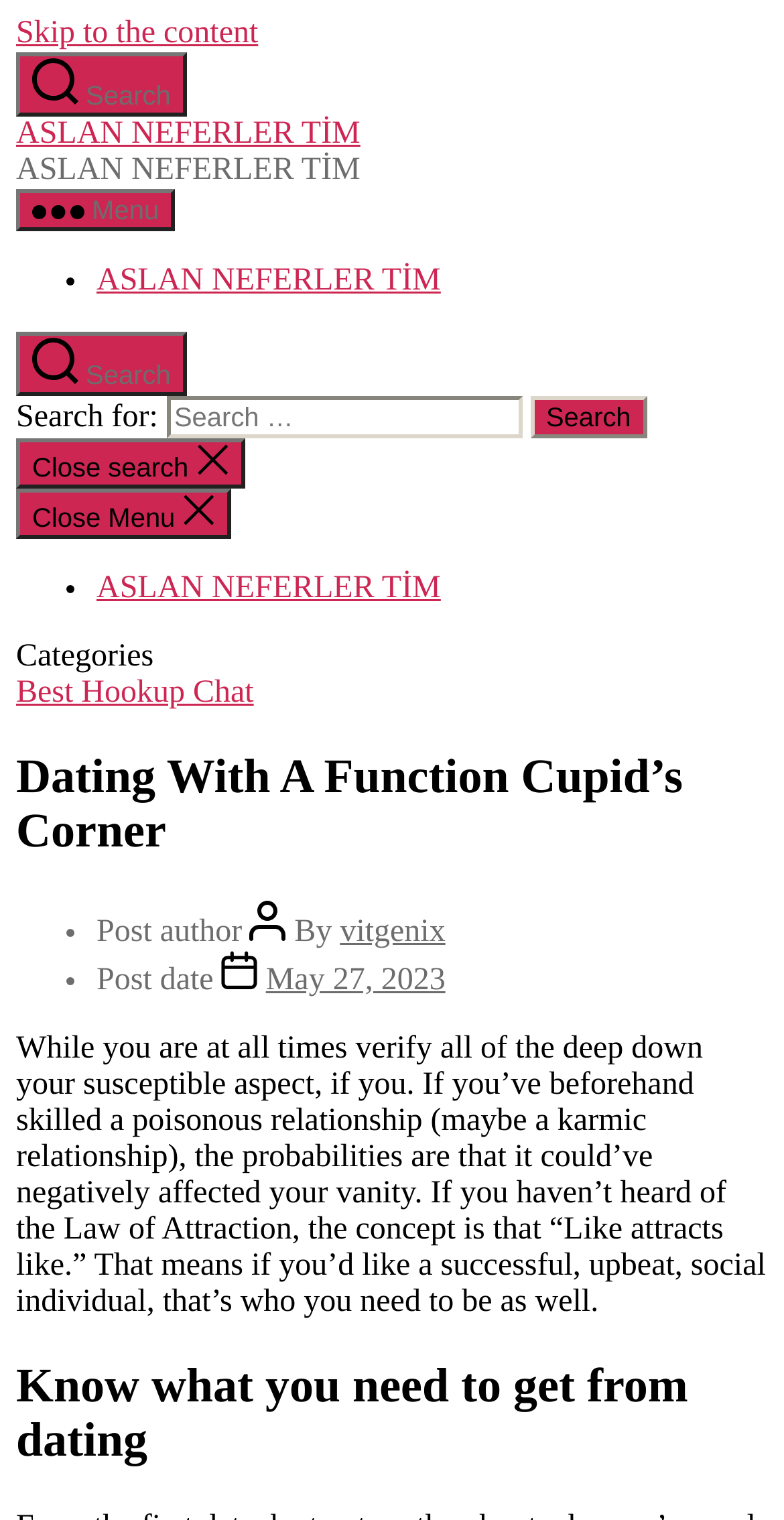Specify the bounding box coordinates of the element's area that should be clicked to execute the given instruction: "Search for something". The coordinates should be four float numbers between 0 and 1, i.e., [left, top, right, bottom].

[0.212, 0.261, 0.666, 0.288]